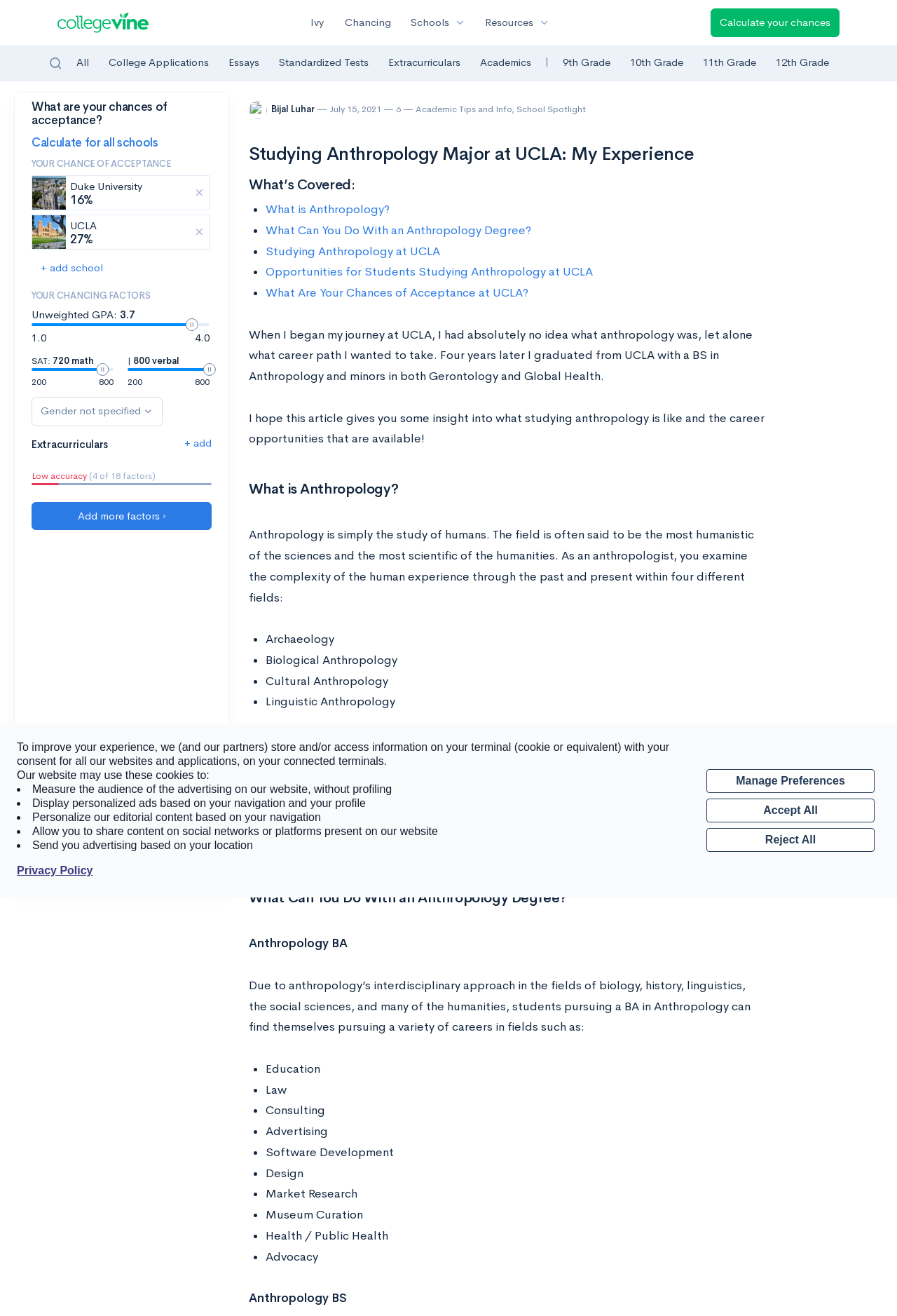Carefully examine the image and provide an in-depth answer to the question: What is the topic of the blog post?

I found the answer by looking at the main heading of the blog post, which is 'Studying Anthropology Major at UCLA: My Experience'.